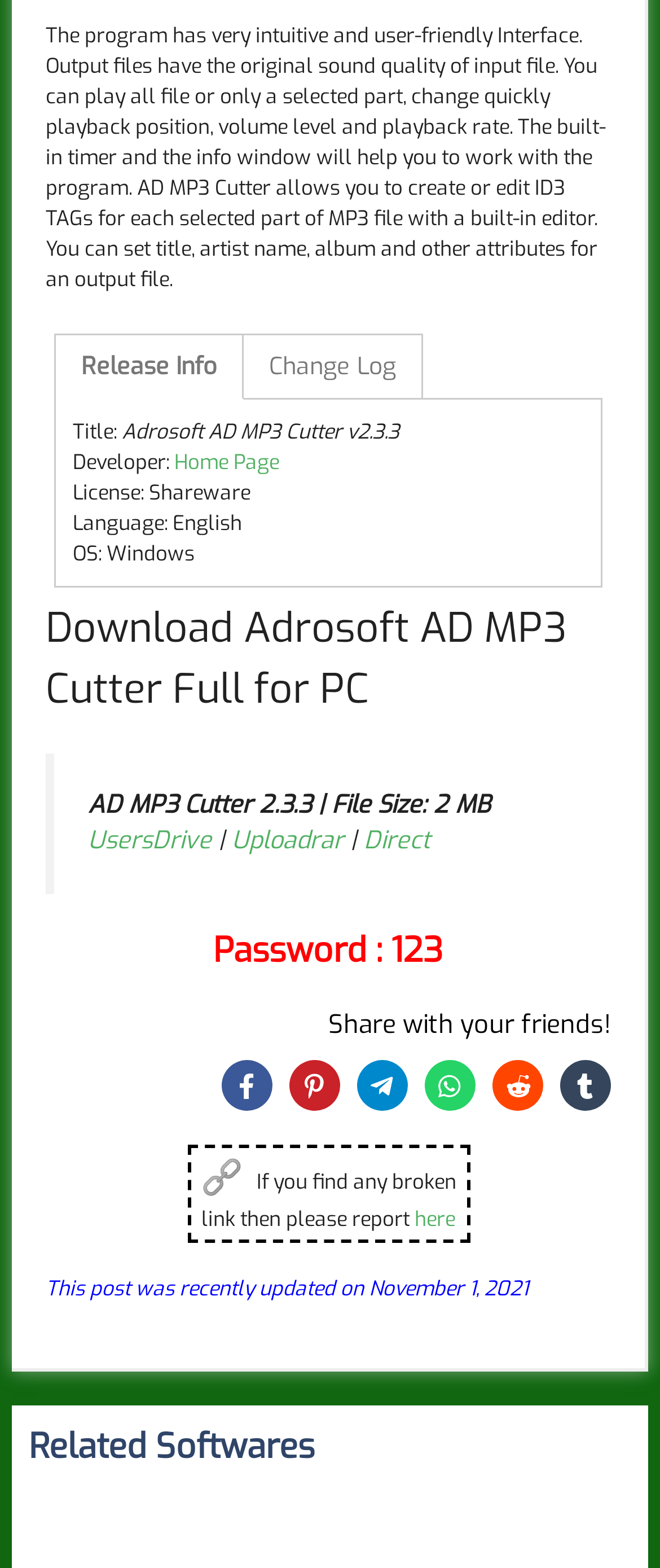Can you specify the bounding box coordinates for the region that should be clicked to fulfill this instruction: "View related softwares".

[0.044, 0.907, 0.956, 0.94]